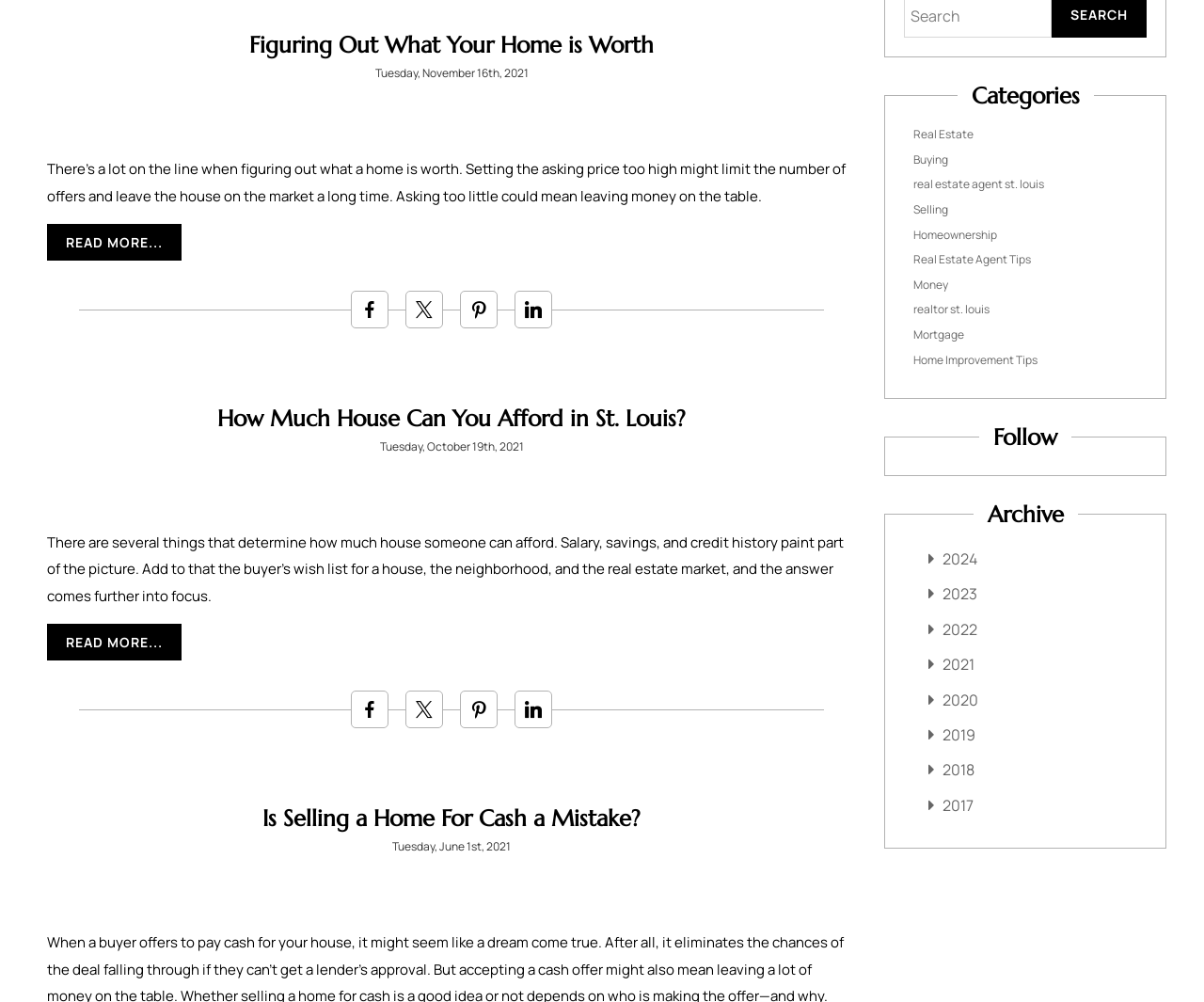Identify the bounding box of the UI component described as: "real estate agent st. louis".

[0.759, 0.176, 0.867, 0.192]